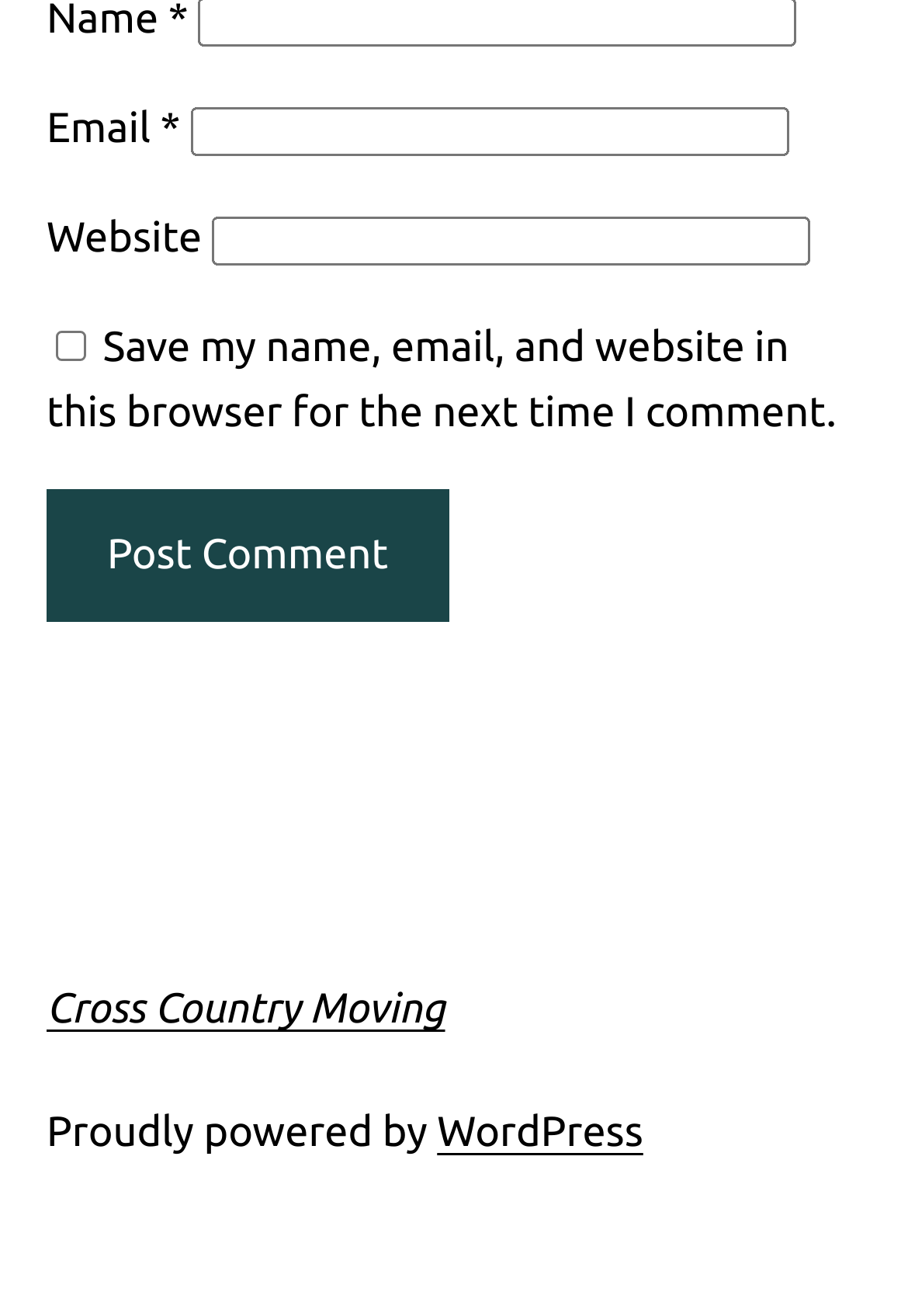Give a one-word or short phrase answer to the question: 
What is the topic of the link?

Cross Country Moving